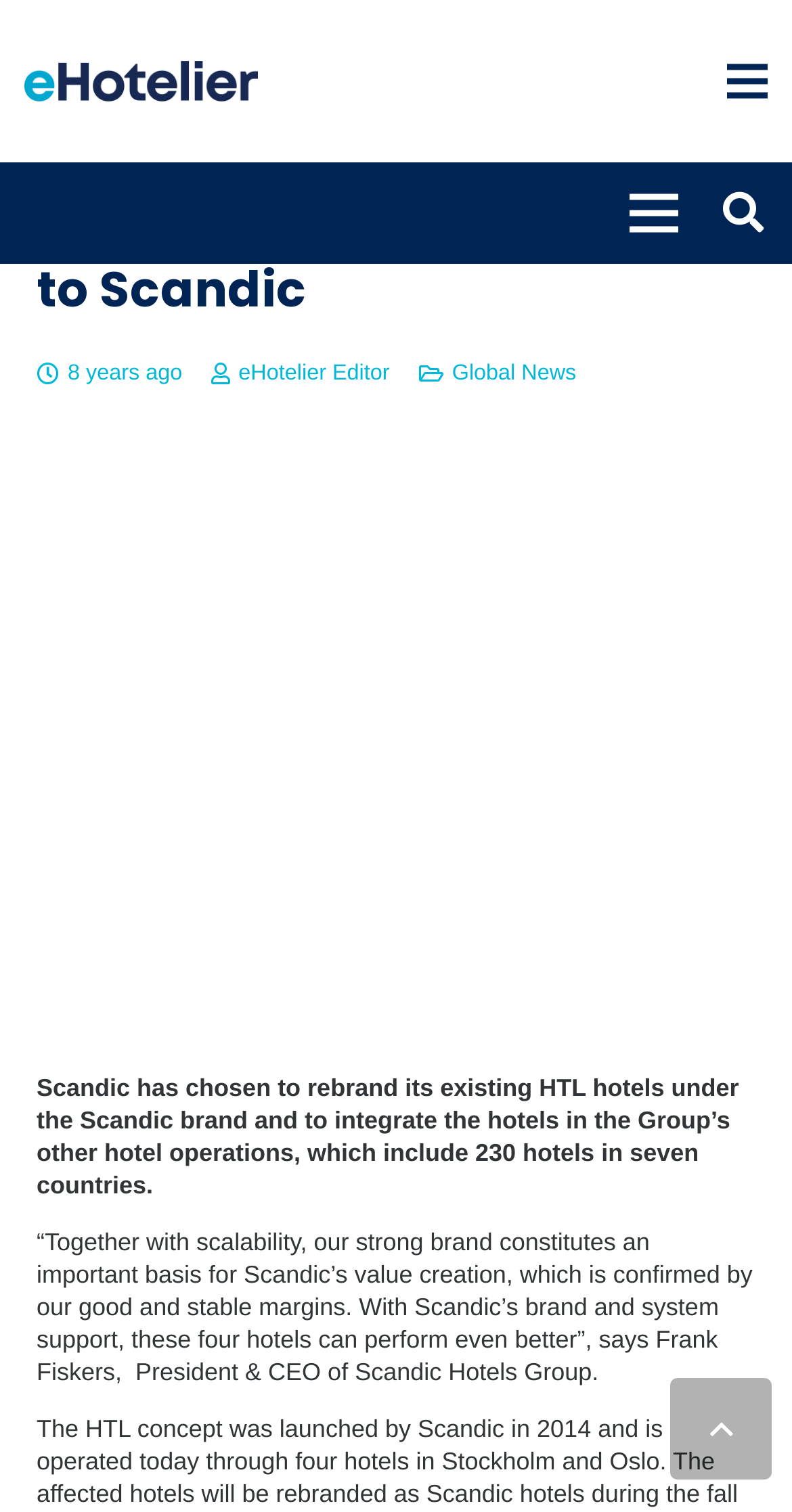Determine the bounding box coordinates in the format (top-left x, top-left y, bottom-right x, bottom-right y). Ensure all values are floating point numbers between 0 and 1. Identify the bounding box of the UI element described by: Global News

[0.571, 0.239, 0.728, 0.255]